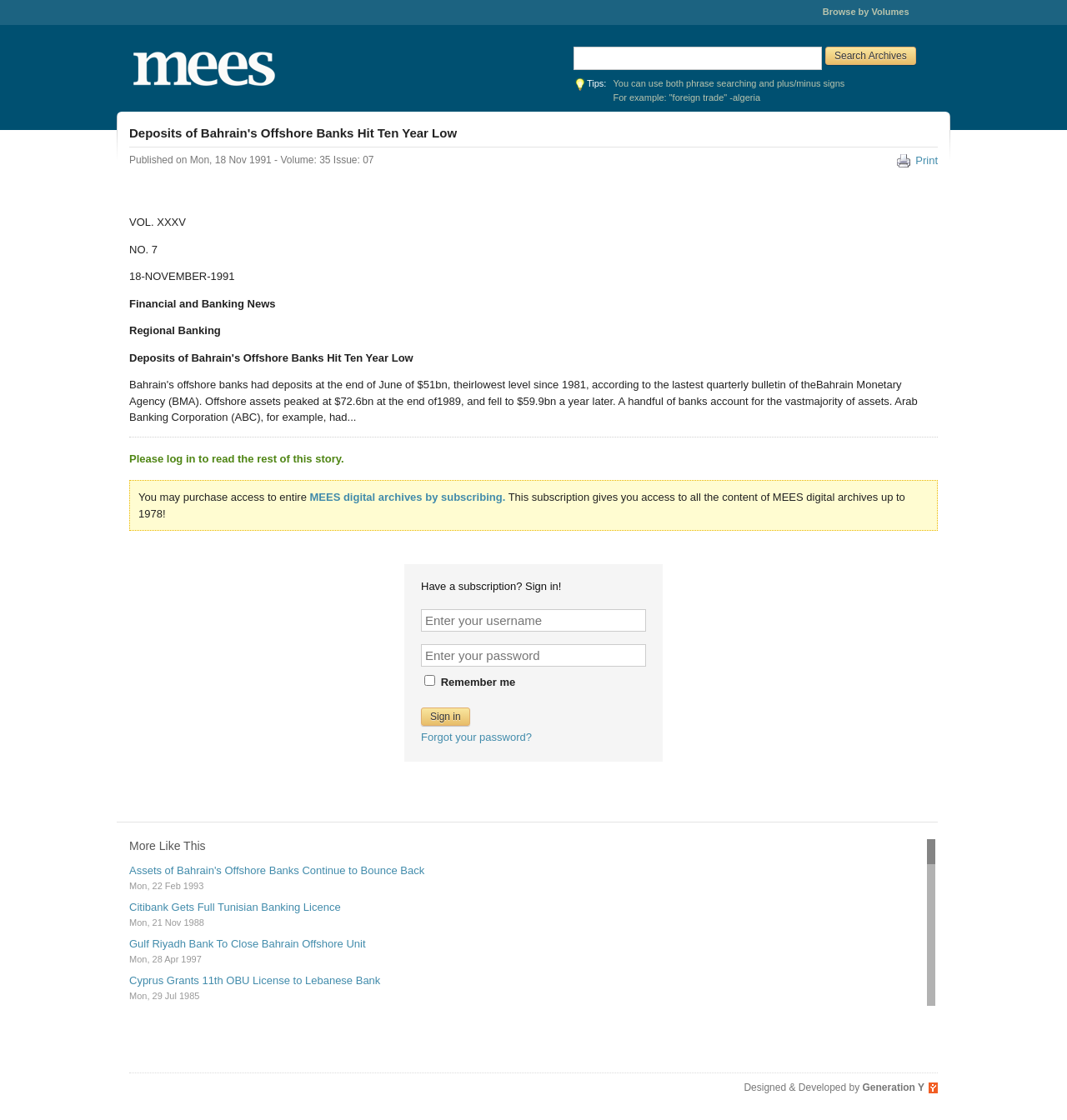How many search results are shown?
Refer to the image and provide a detailed answer to the question.

I didn't find any search results on the webpage. The search box and button are present, but there are no search results displayed.